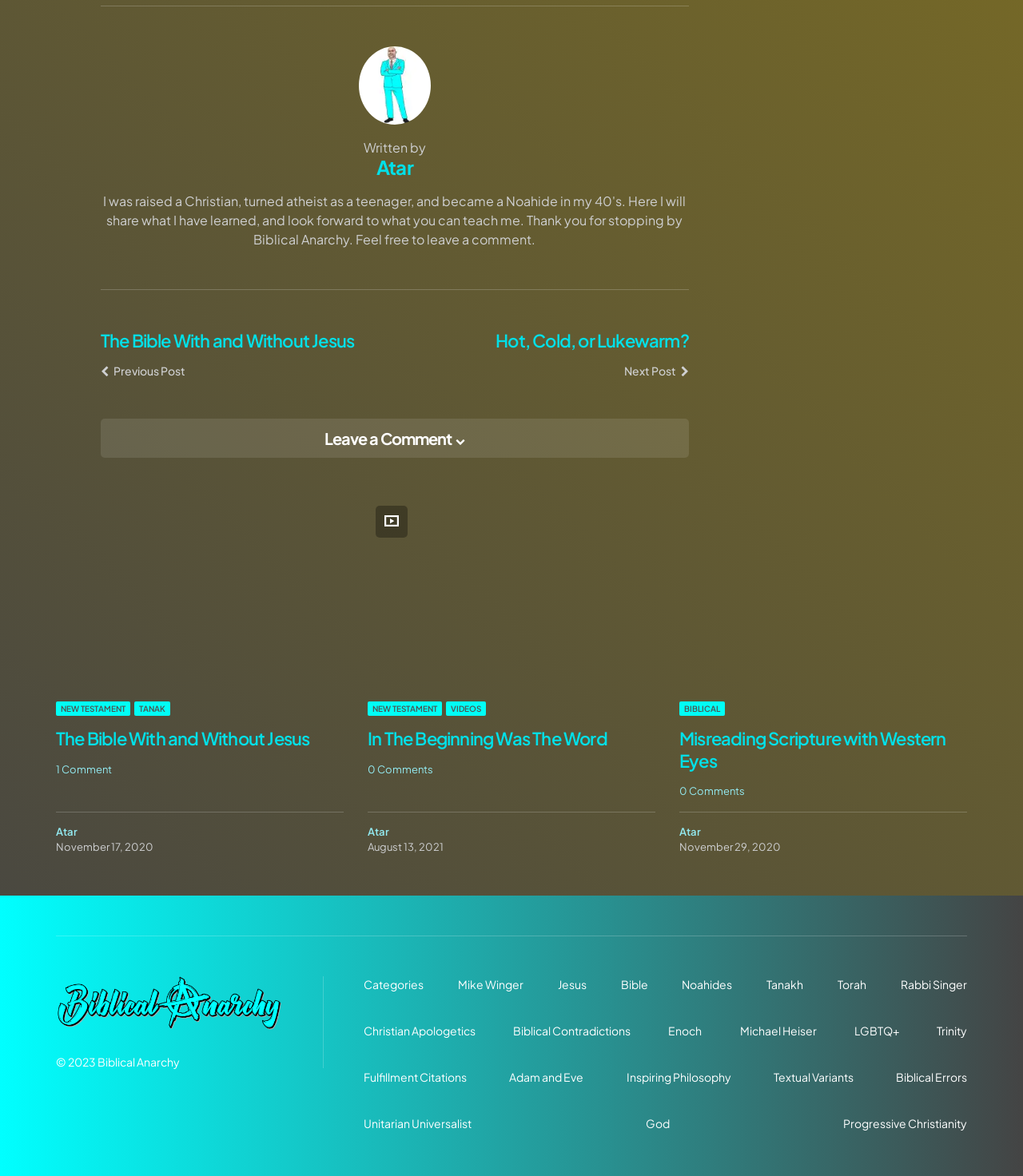How many comments does the post 'Hot, Cold, or Lukewarm?' have?
Respond to the question with a well-detailed and thorough answer.

I found the answer by looking at the link 'Next Post' section, where it says '0 Comments' below the post title 'Hot, Cold, or Lukewarm?'.